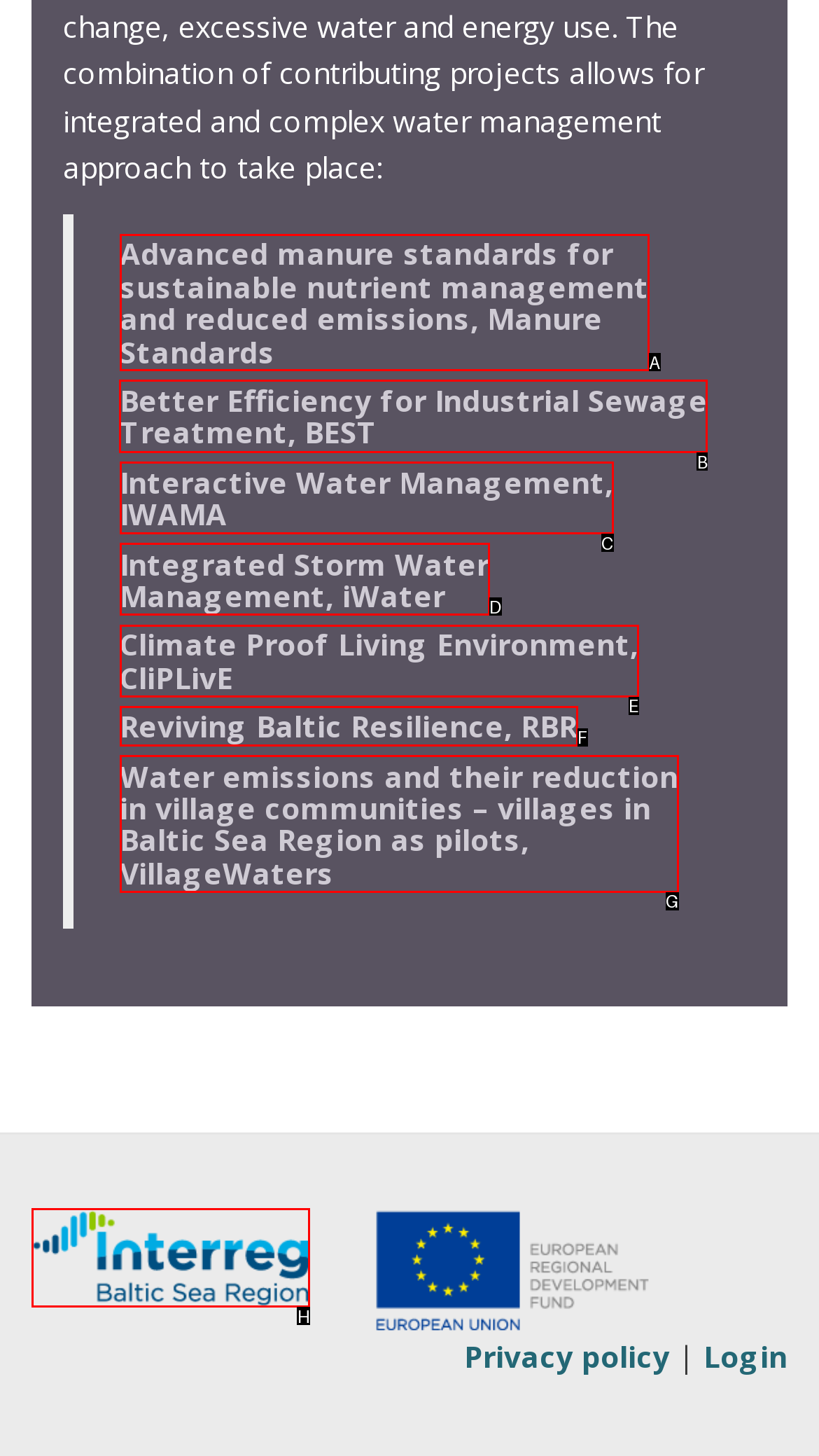Choose the UI element you need to click to carry out the task: Learn about Better Efficiency for Industrial Sewage Treatment.
Respond with the corresponding option's letter.

B